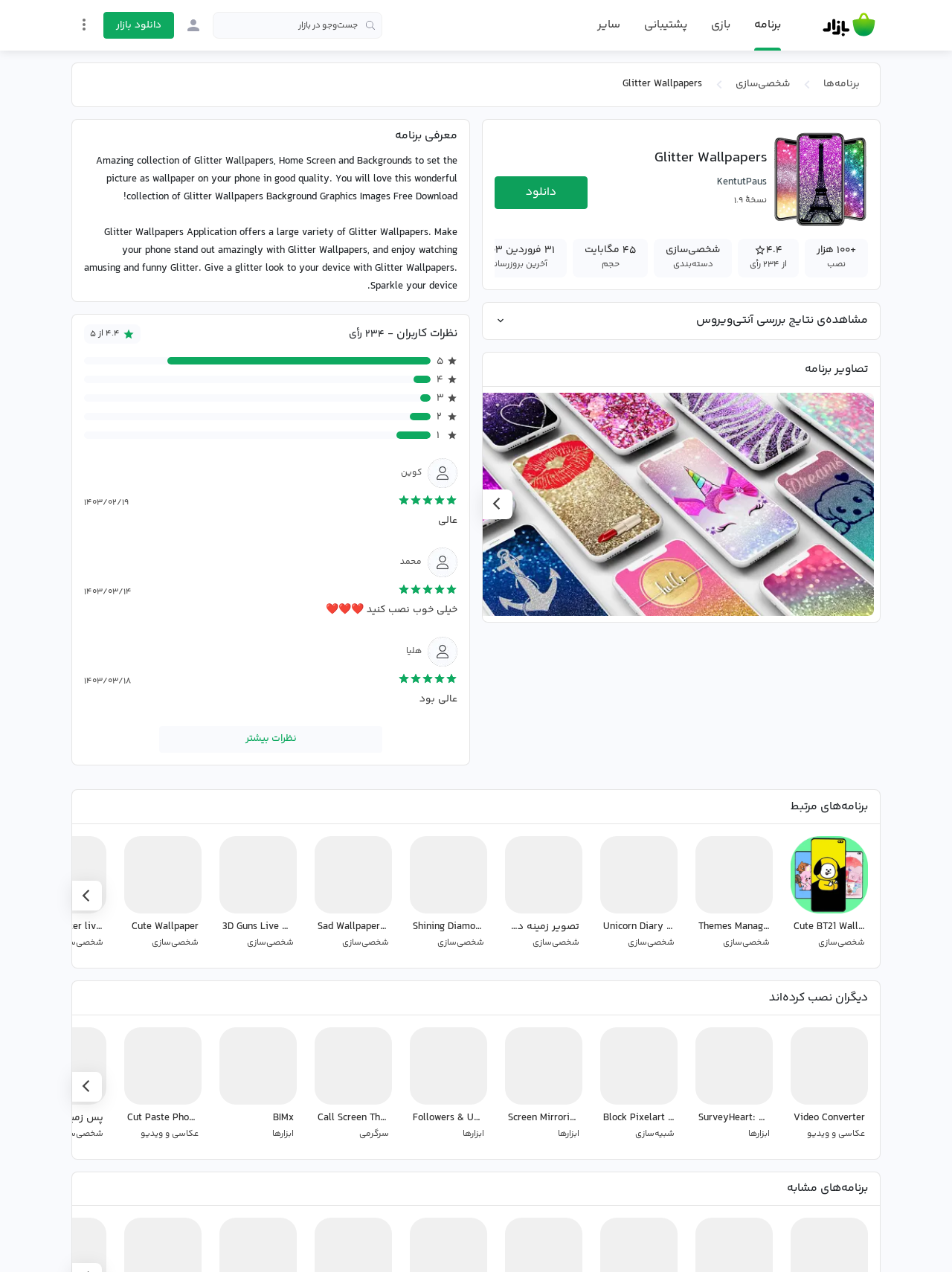What is the rating of the app?
Provide an in-depth and detailed explanation in response to the question.

The rating of the app can be found in the section 'نظرات کاربران' where it is written '۴.۴ از ۵', indicating that the app has a rating of 4.4 out of 5.